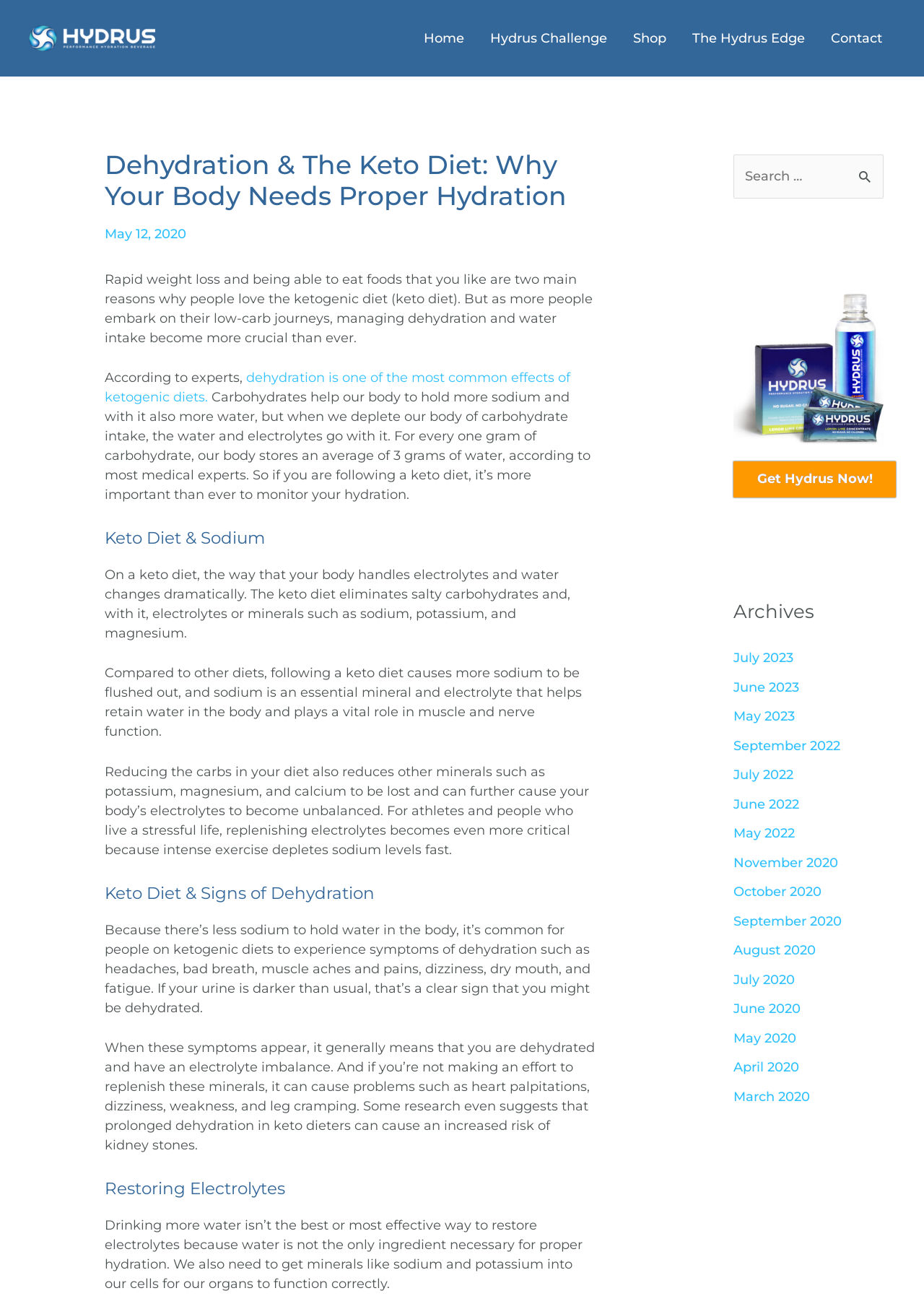Please answer the following question using a single word or phrase: 
How many archive links are there?

14